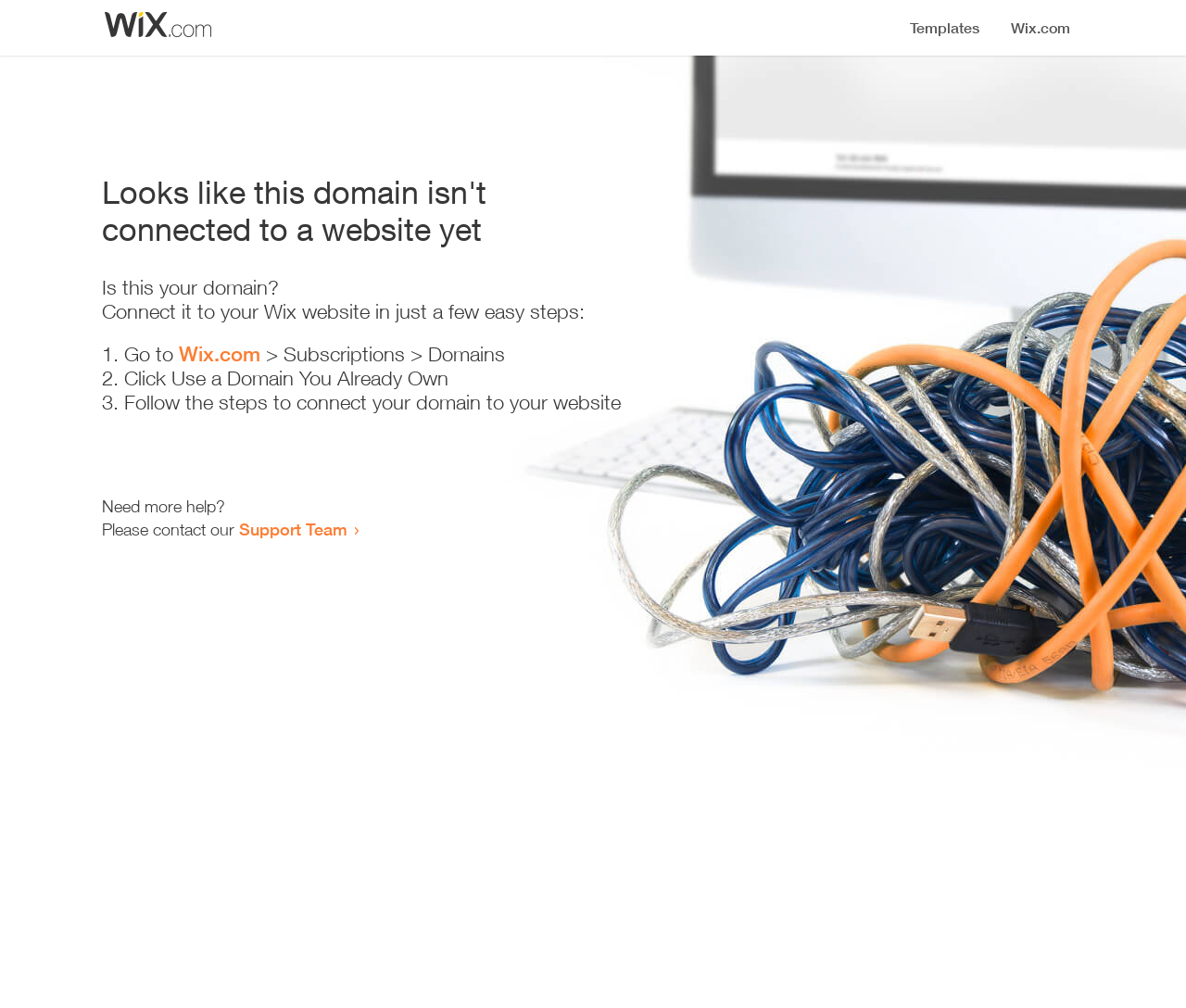Is this webpage related to Wix?
Respond with a short answer, either a single word or a phrase, based on the image.

Yes